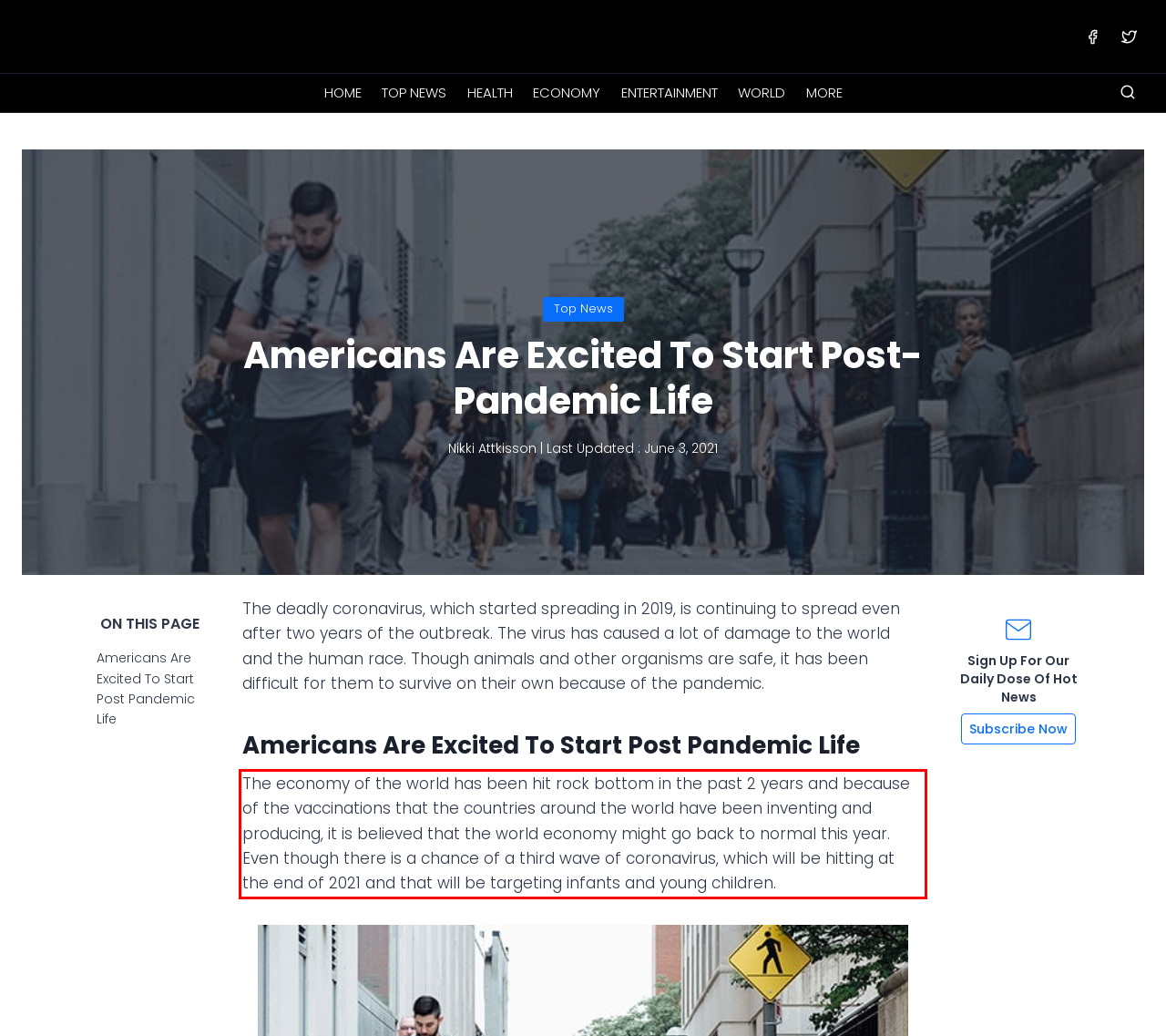Please extract the text content within the red bounding box on the webpage screenshot using OCR.

The economy of the world has been hit rock bottom in the past 2 years and because of the vaccinations that the countries around the world have been inventing and producing, it is believed that the world economy might go back to normal this year. Even though there is a chance of a third wave of coronavirus, which will be hitting at the end of 2021 and that will be targeting infants and young children.